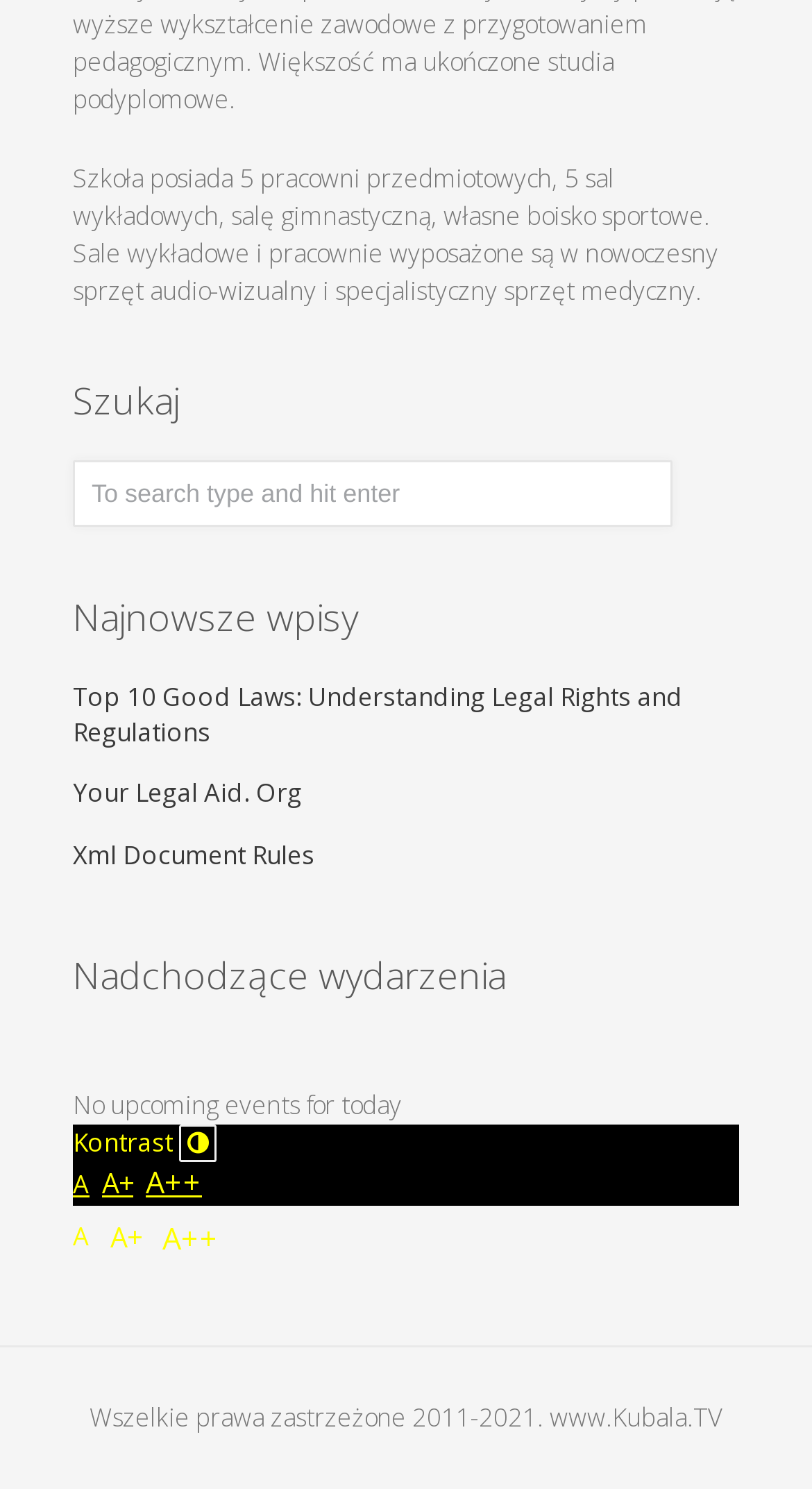Please provide the bounding box coordinate of the region that matches the element description: alt="The Brown Planet". Coordinates should be in the format (top-left x, top-left y, bottom-right x, bottom-right y) and all values should be between 0 and 1.

None